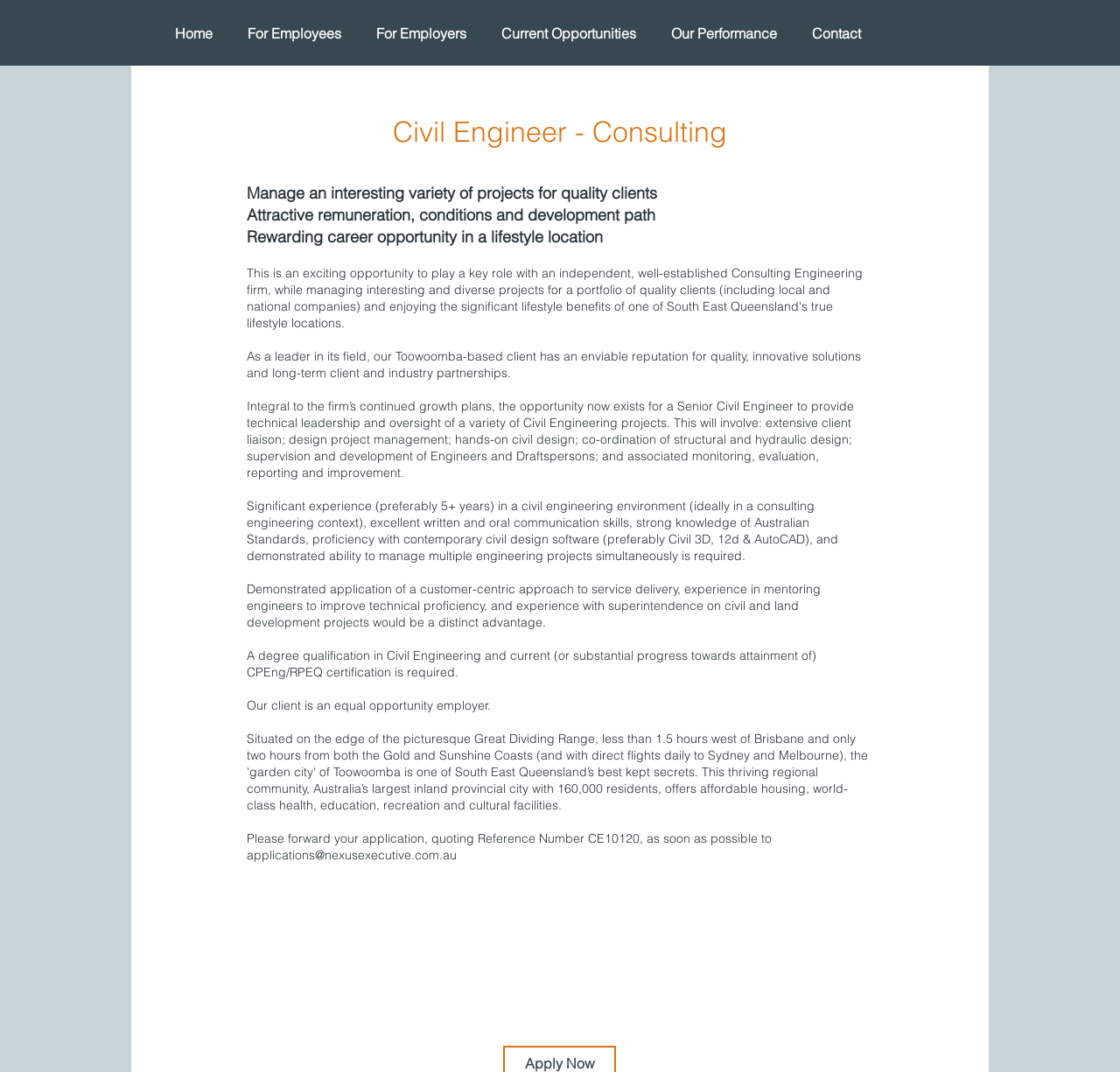Describe the webpage in detail, including text, images, and layout.

The webpage is a job posting for a Civil Engineer - Consulting position at nexusexecutive. At the top of the page, there is a navigation menu with six links: Home, For Employees, For Employers, Current Opportunities, Our Performance, and Contact. 

Below the navigation menu, there is a heading that displays the job title "Civil Engineer - Consulting". 

The main content of the page is divided into several sections. The first section describes the job, mentioning that the candidate will manage various projects for quality clients, receive attractive remuneration and conditions, and have a rewarding career opportunity in a lifestyle location. 

The second section provides more details about the company, stating that it is a leader in its field with an enviable reputation for quality, innovative solutions, and long-term client and industry partnerships. 

The third section outlines the job responsibilities, which include providing technical leadership, design project management, hands-on civil design, and supervision of engineers and draftspersons. 

The fourth section lists the required qualifications and experience, including significant experience in a civil engineering environment, excellent communication skills, strong knowledge of Australian Standards, and proficiency with contemporary civil design software. 

The fifth section mentions desirable skills, such as a customer-centric approach to service delivery, experience in mentoring engineers, and experience with superintendence on civil and land development projects. 

The final section provides information about the employer, stating that it is an equal opportunity employer, and instructs applicants to forward their application, quoting the reference number CE10120, to a specific email address.